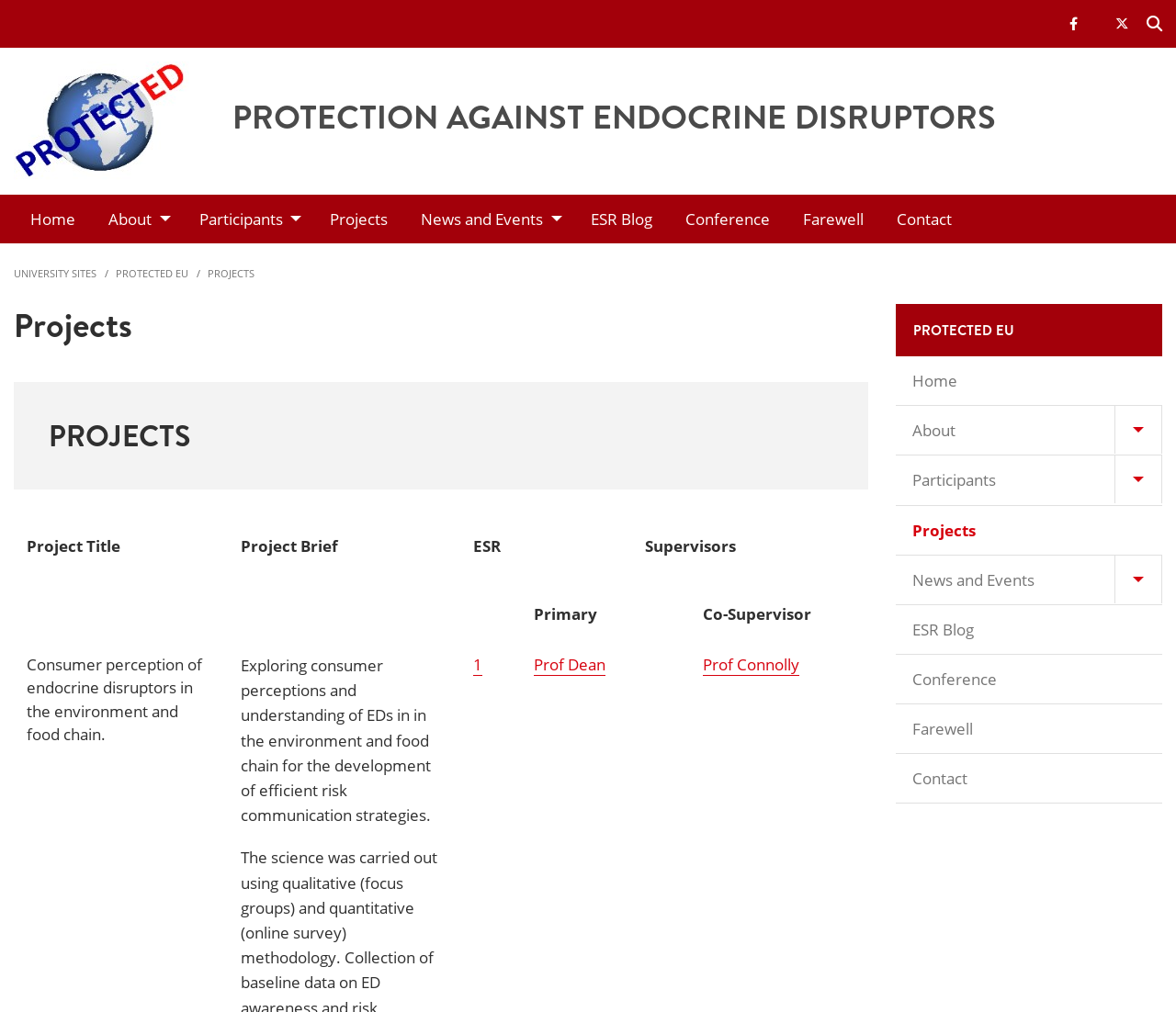Find the primary header on the webpage and provide its text.

PROTECTION AGAINST ENDOCRINE DISRUPTORS